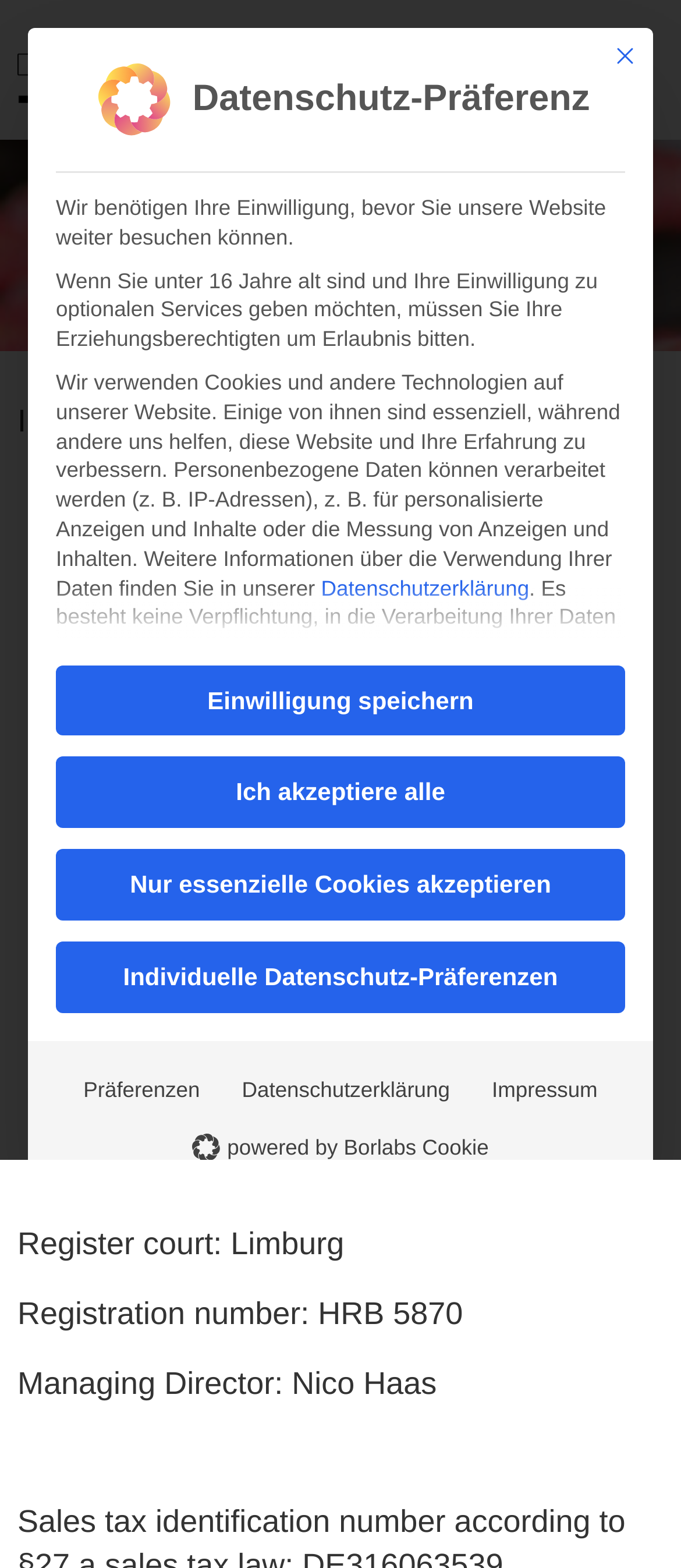What is the purpose of the imprint page?
Could you please answer the question thoroughly and with as much detail as possible?

Based on the meta description and the content of the webpage, it is clear that the imprint page is intended to provide information about the company and its legal details.